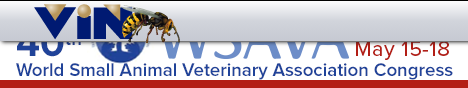Explain the image in a detailed and thorough manner.

This image showcases the header for the 40th World Small Animal Veterinary Association (WSAVA) Congress, an event taking place from May 15 to 18. The top of the graphic features the acronym "VIN" prominently displayed alongside a stylized illustration of a wasp. Below this, the event's full name, "World Small Animal Veterinary Association Congress," is presented in a bold blue font, emphasizing the congress's importance in the field of veterinary medicine. The design is sleek and professional, underlining the congress's focus on small animal health and veterinary science.